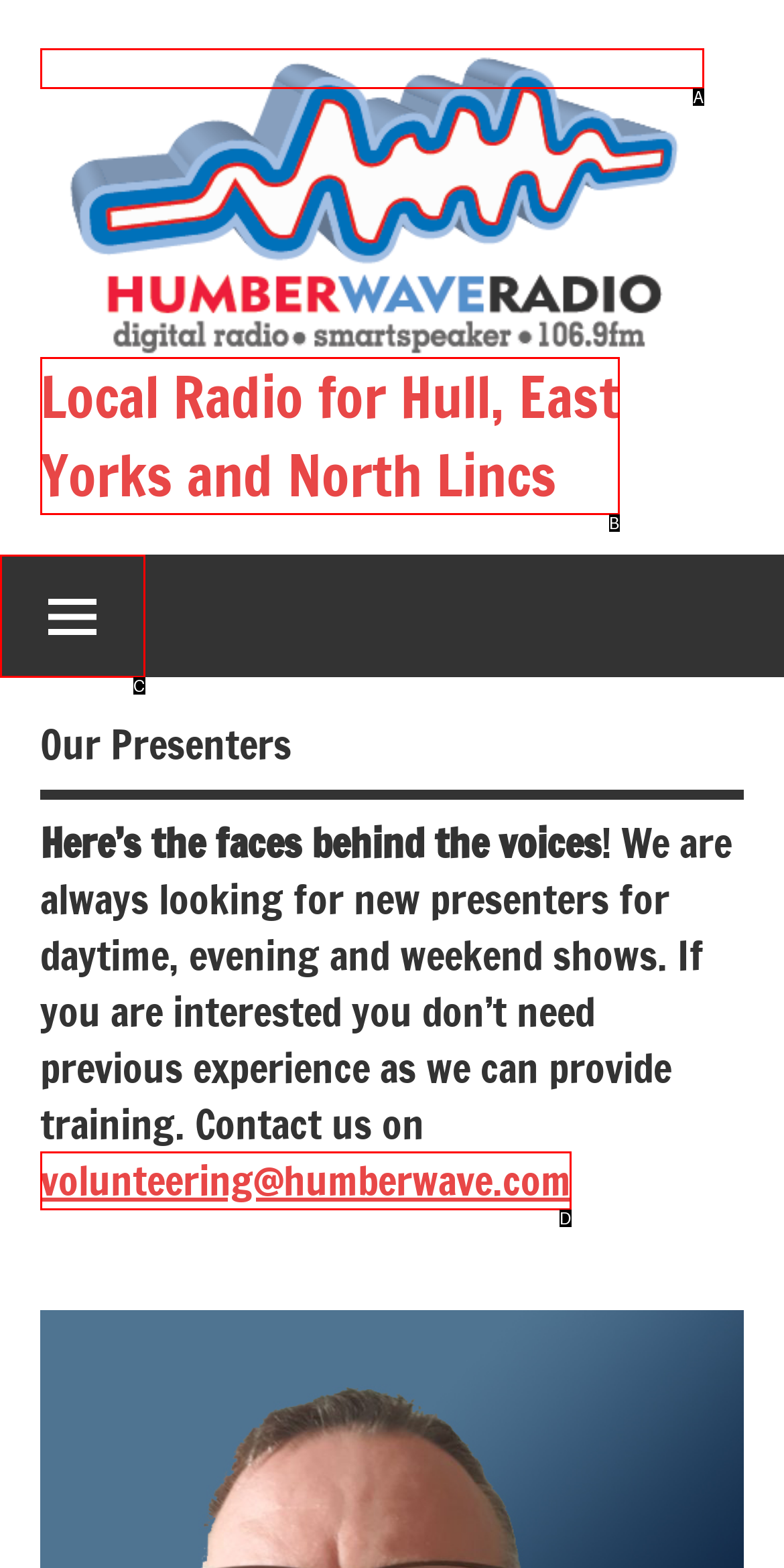Select the letter that aligns with the description: parent_node: News. Answer with the letter of the selected option directly.

None